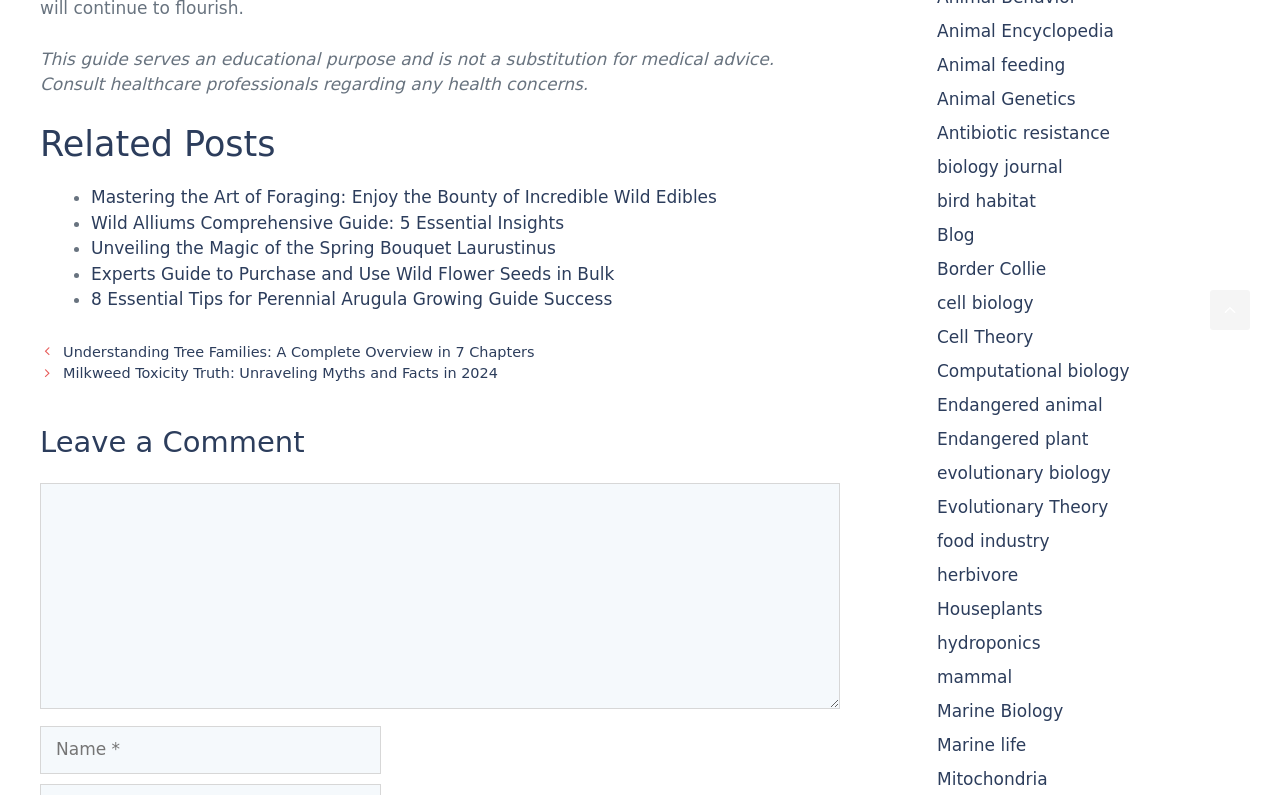For the following element description, predict the bounding box coordinates in the format (top-left x, top-left y, bottom-right x, bottom-right y). All values should be floating point numbers between 0 and 1. Description: parent_node: Comment name="author" placeholder="Name *"

[0.031, 0.914, 0.298, 0.973]